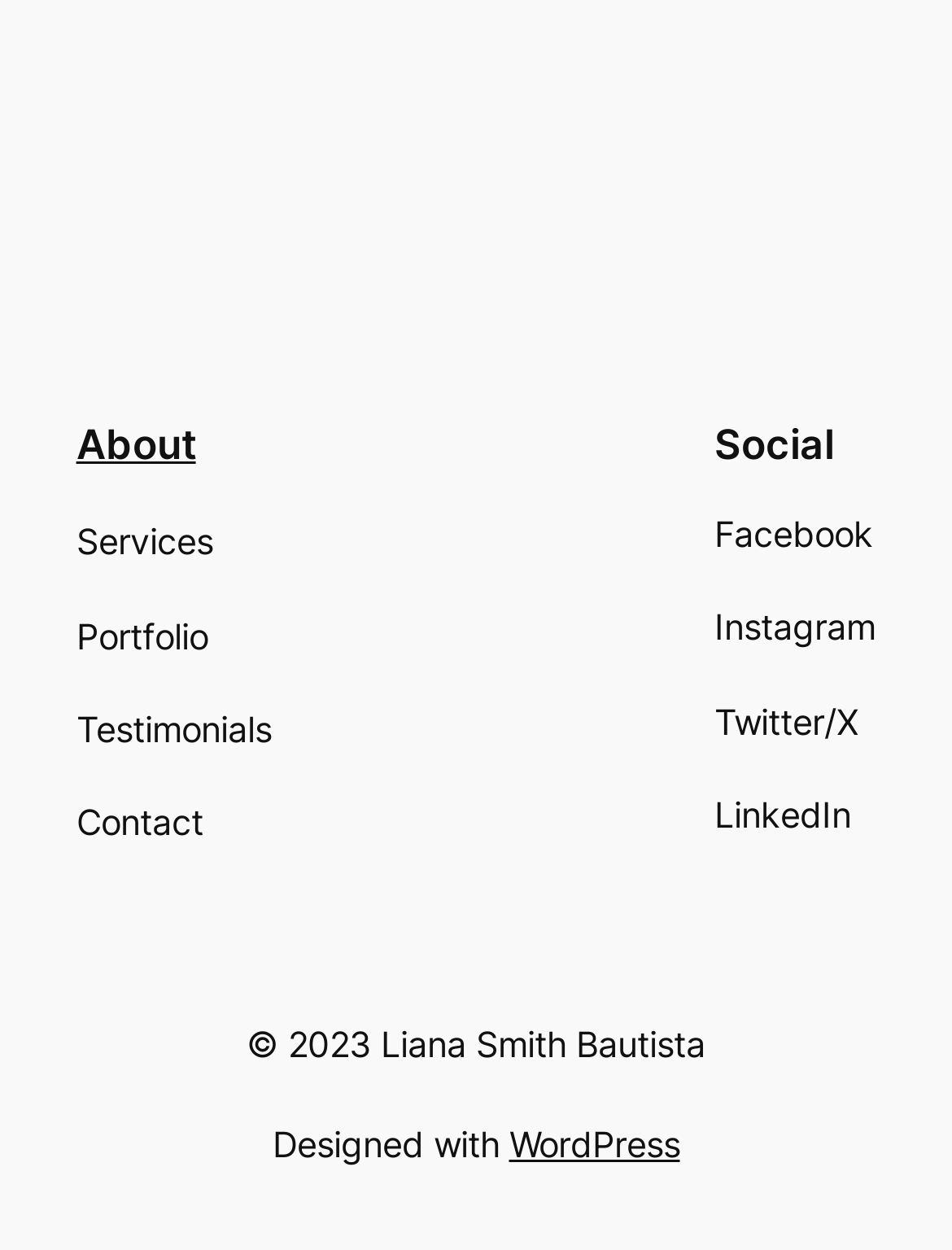Please provide the bounding box coordinates in the format (top-left x, top-left y, bottom-right x, bottom-right y). Remember, all values are floating point numbers between 0 and 1. What is the bounding box coordinate of the region described as: Facebook

[0.751, 0.406, 0.917, 0.45]